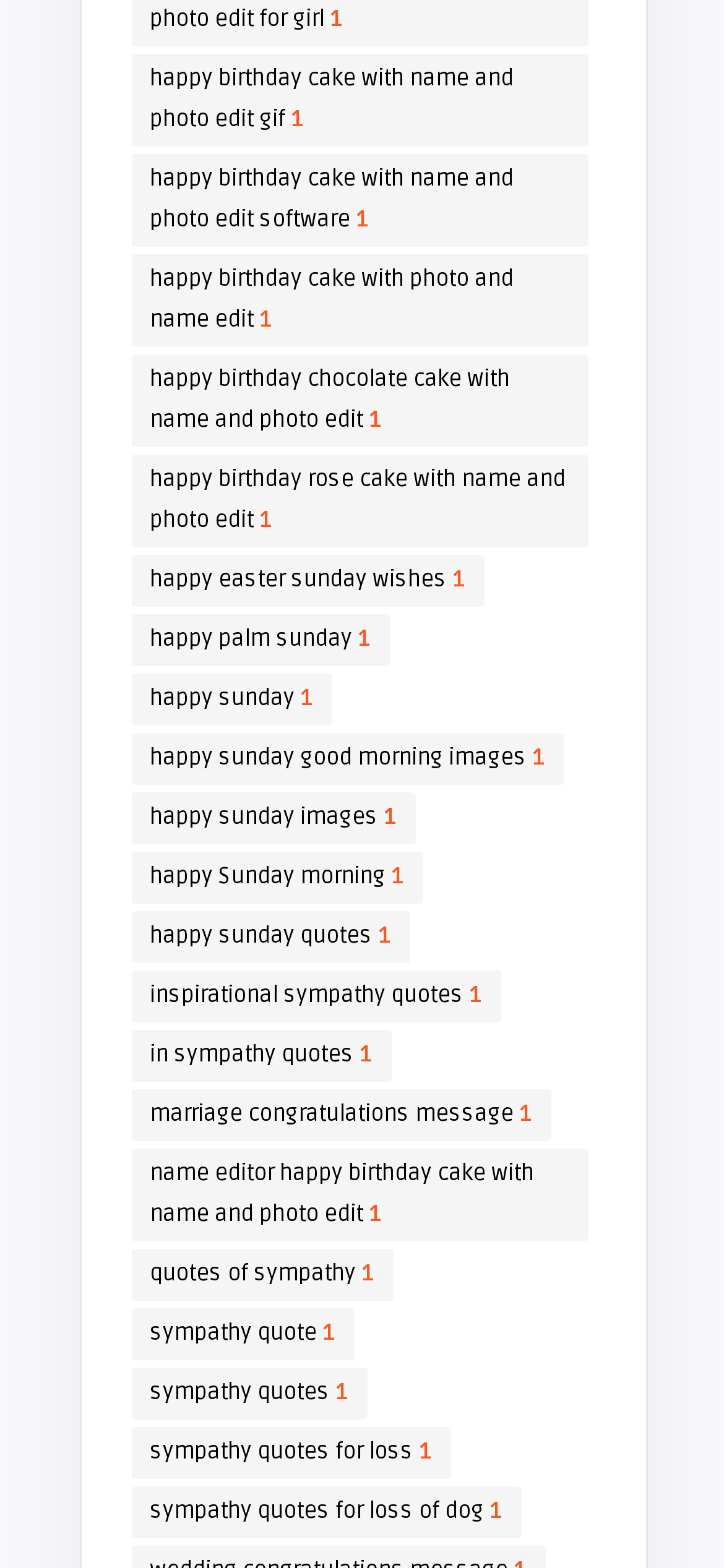Show me the bounding box coordinates of the clickable region to achieve the task as per the instruction: "Edit happy birthday cake with name and photo".

[0.181, 0.034, 0.812, 0.094]